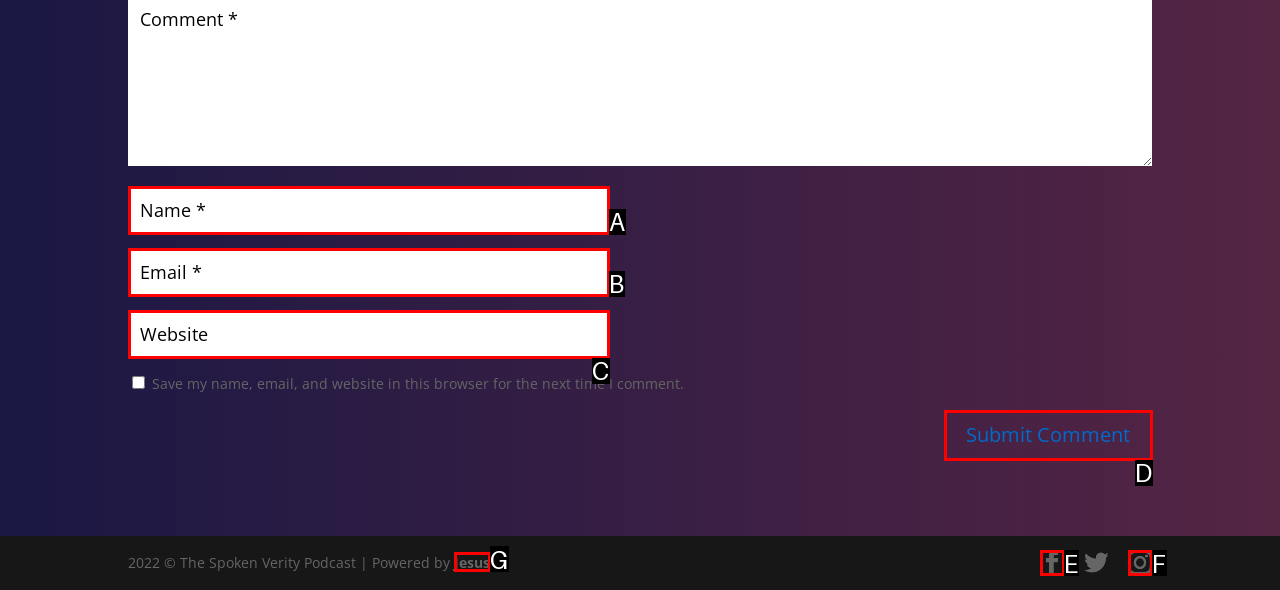Which UI element matches this description: Submit Comment?
Reply with the letter of the correct option directly.

D